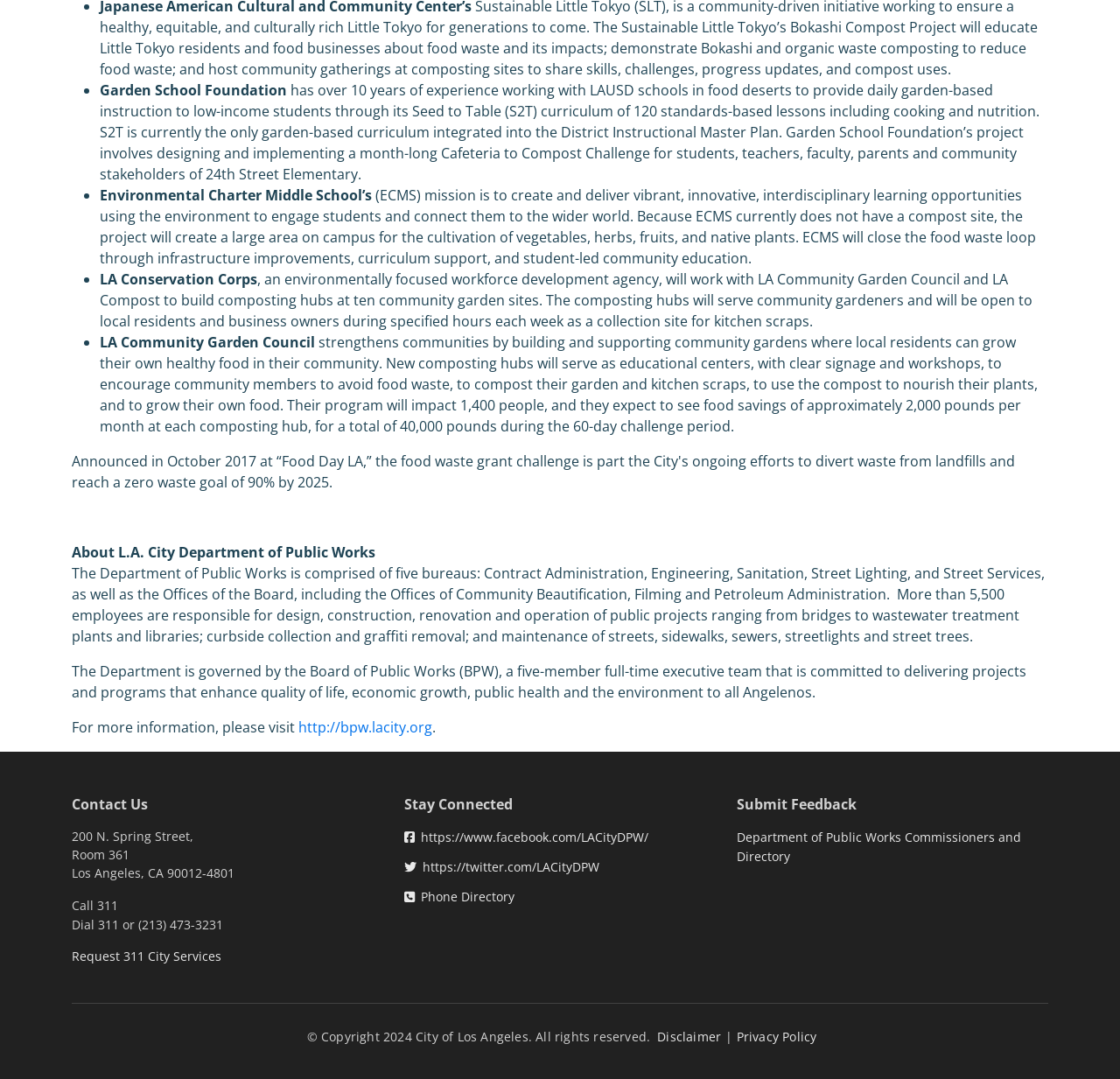What is the address of the Department of Public Works?
Utilize the image to construct a detailed and well-explained answer.

The contact information section at the bottom of the webpage provides the address of the Department of Public Works as 200 N. Spring Street, Room 361, Los Angeles, CA 90012-4801.